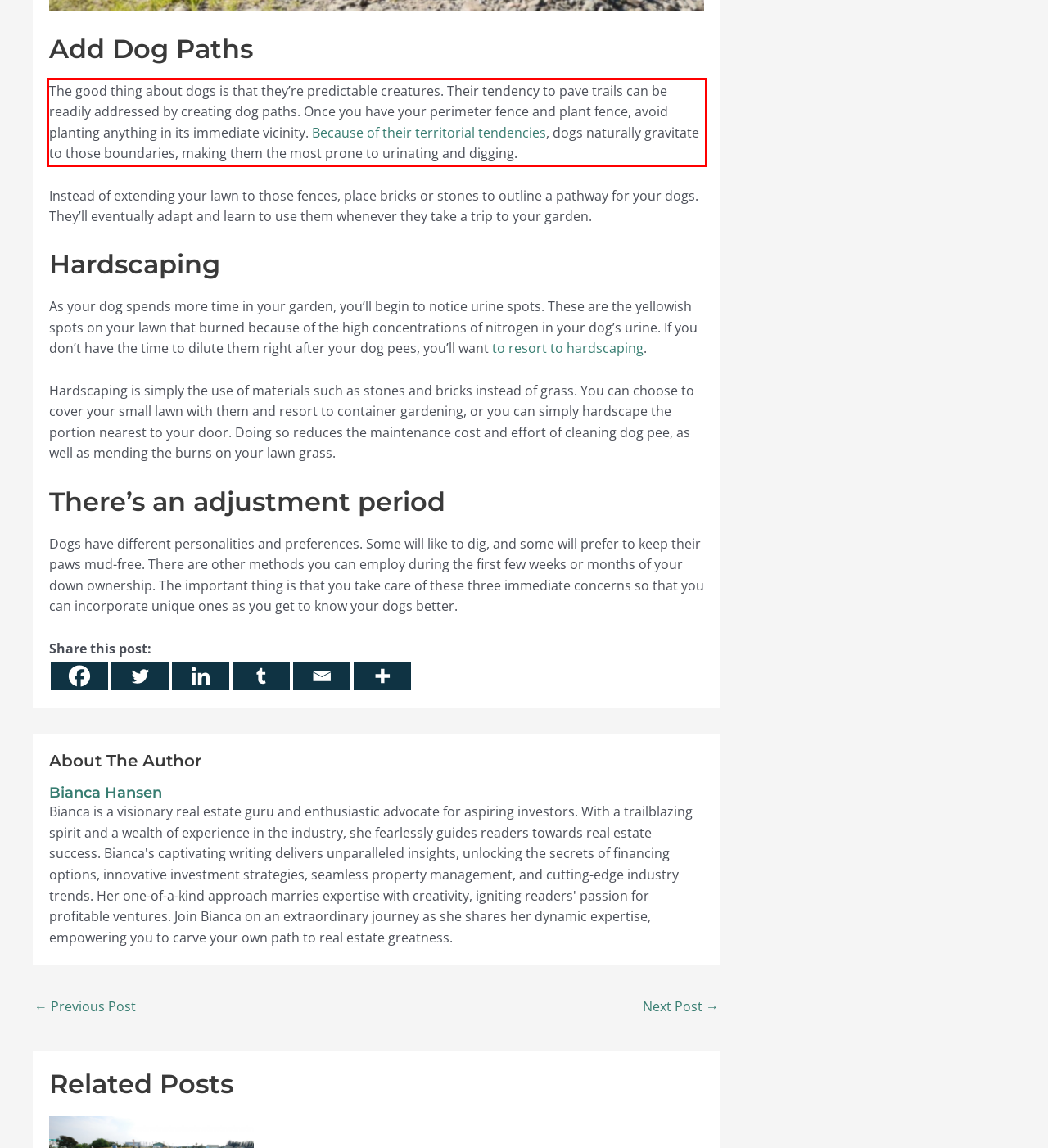Using OCR, extract the text content found within the red bounding box in the given webpage screenshot.

The good thing about dogs is that they’re predictable creatures. Their tendency to pave trails can be readily addressed by creating dog paths. Once you have your perimeter fence and plant fence, avoid planting anything in its immediate vicinity. Because of their territorial tendencies, dogs naturally gravitate to those boundaries, making them the most prone to urinating and digging.